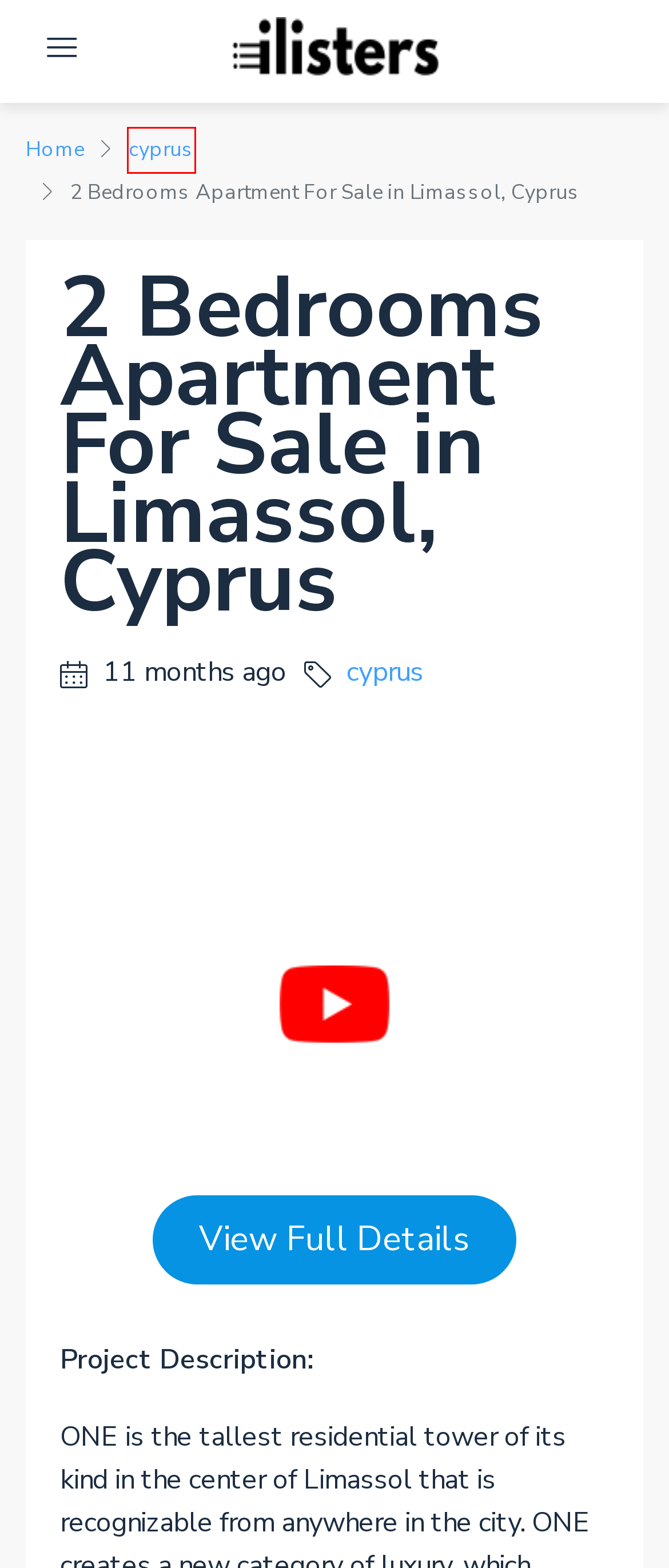You are presented with a screenshot of a webpage containing a red bounding box around a particular UI element. Select the best webpage description that matches the new webpage after clicking the element within the bounding box. Here are the candidates:
A. Blog - IListers.com
B. 3 Bedrooms Villa For Sale In Chloraka, Paphos, Cyprus - IListers.com
C. Buy A Property - IListers.com
D. Cyprus_property - IListers.com
E. 3 Bedrooms Apartment For Sale In Germasogeia, Limassol, Cyprus - IListers.com
F. Revolutionary Way To Find The Prefect Property - IListers
G. Cyprus - IListers.com
H. 2 Bedrooms Apartment For Sale In Peyia, Paphos, Cyprus - IListers.com

G